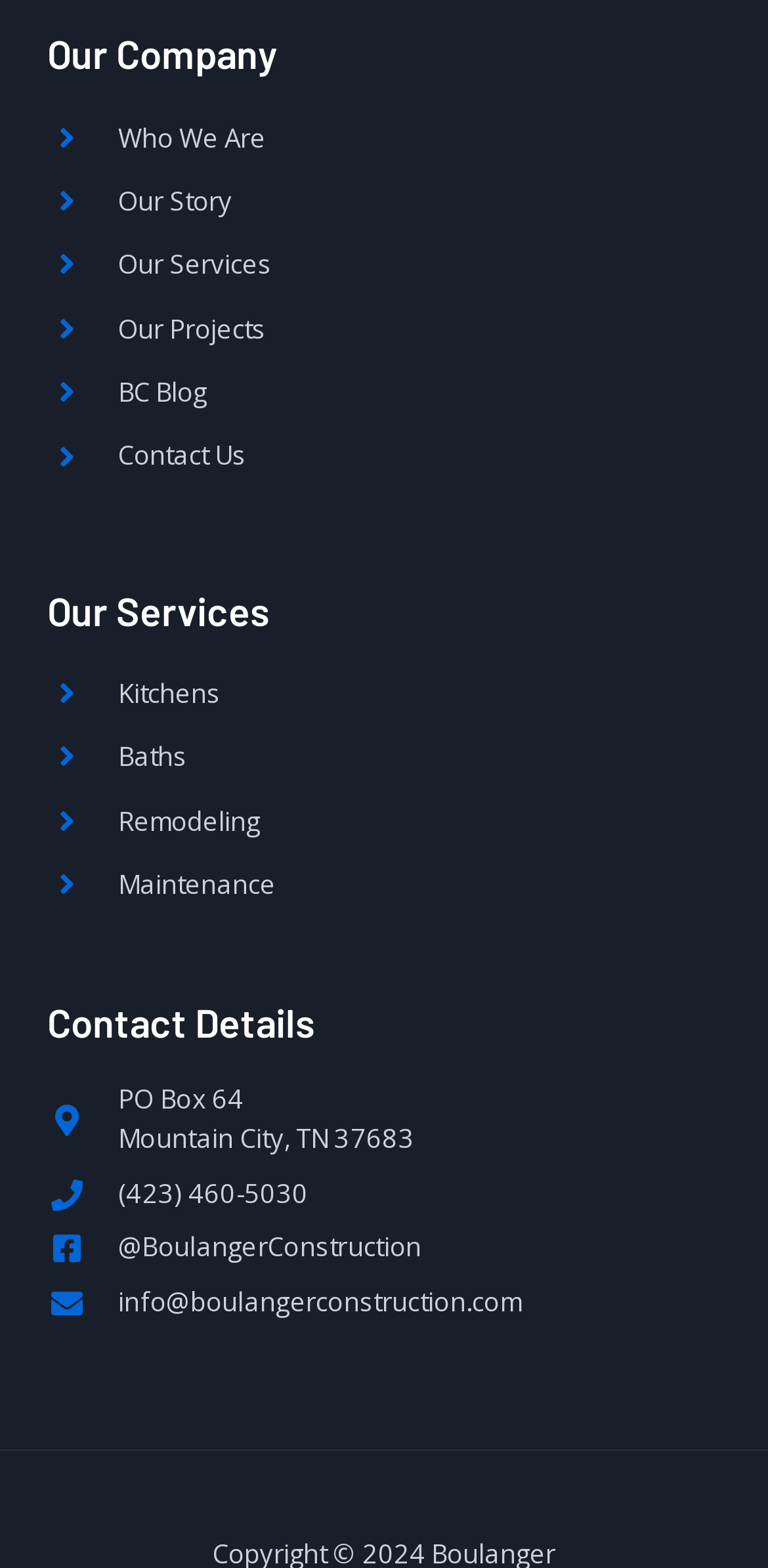Determine the bounding box coordinates of the clickable region to carry out the instruction: "View 'Our Projects'".

[0.062, 0.194, 0.897, 0.225]